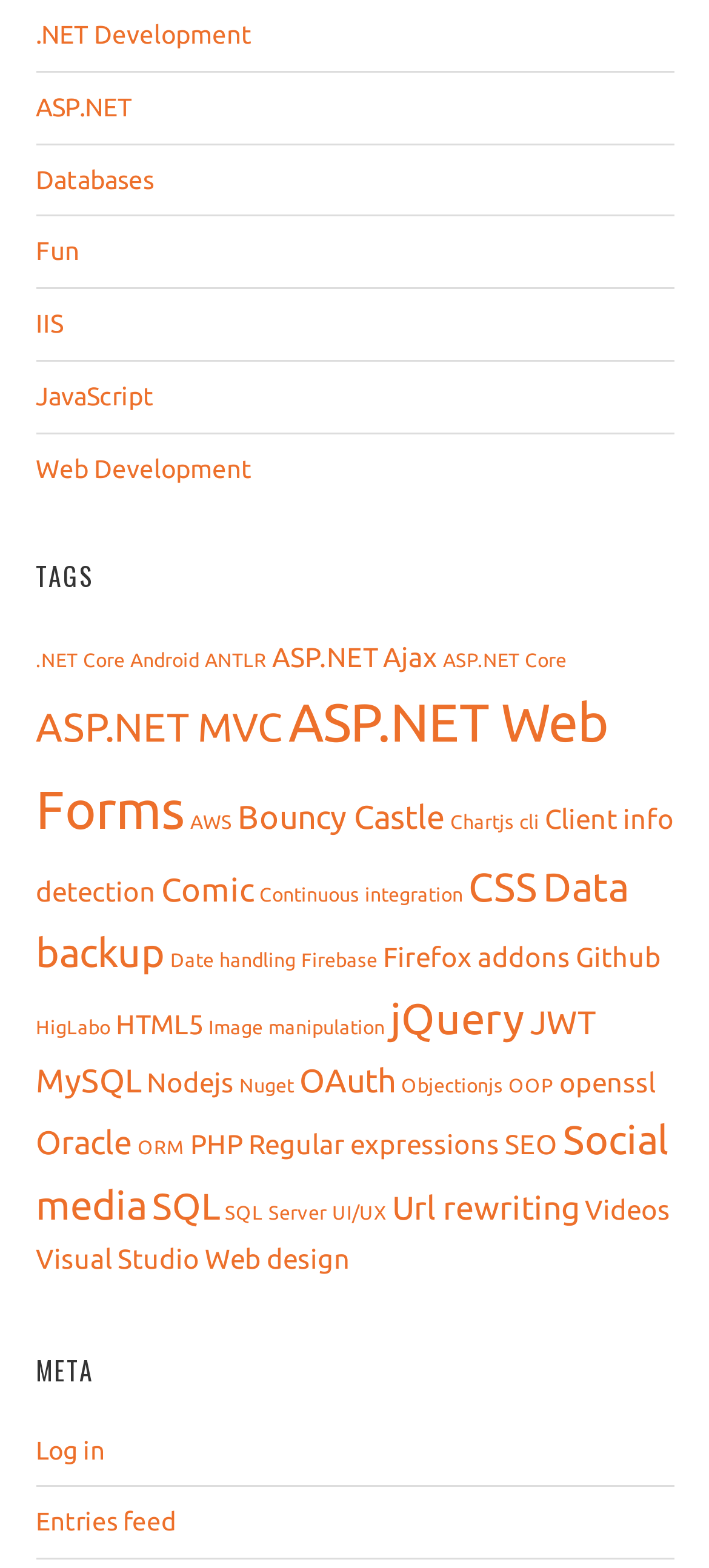How many items are under 'ASP.NET Web Forms'?
Use the image to answer the question with a single word or phrase.

11 items